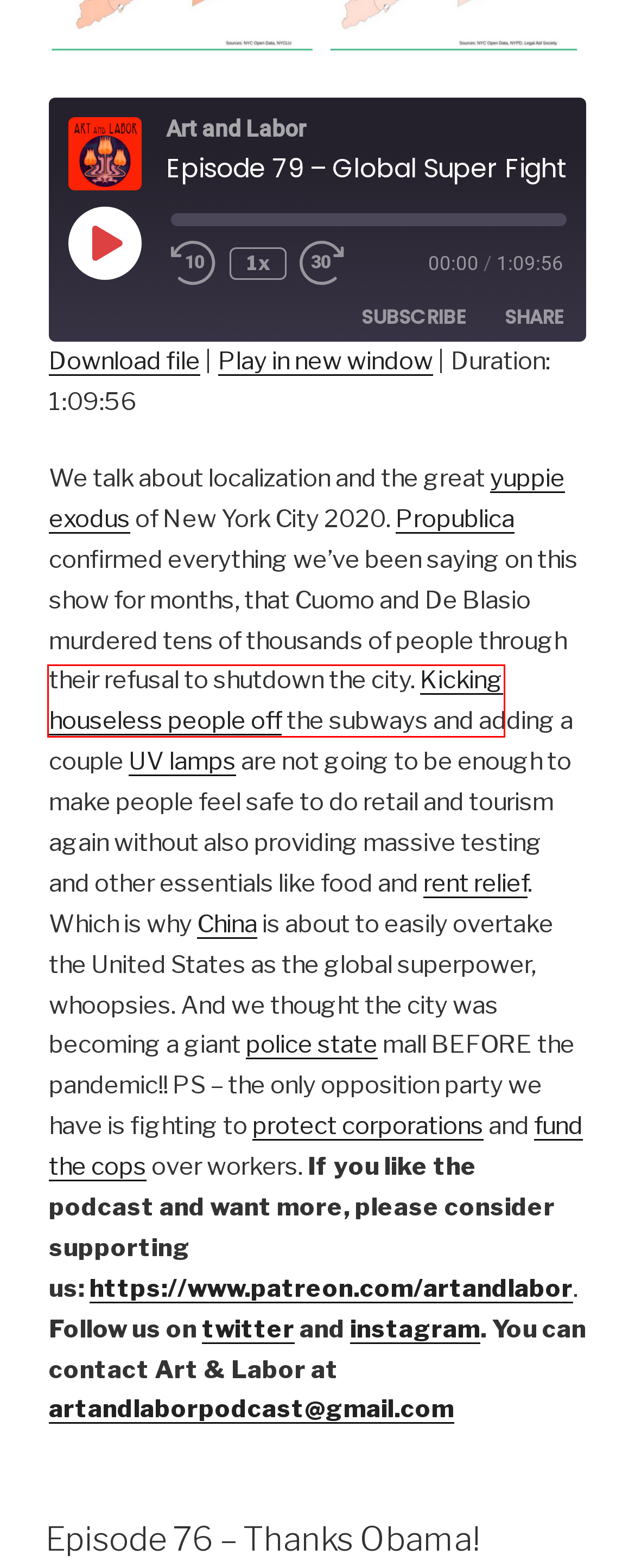Given a webpage screenshot with a red bounding box around a particular element, identify the best description of the new webpage that will appear after clicking on the element inside the red bounding box. Here are the candidates:
A. Episode 79 – Global Super Fights – Art and Labor
B. The MTA Is Testing Out UV Lights To Zap Coronavirus - Gothamist
C. Episode 76 – Thanks Obama! – Art and Labor
D. Blog Tool, Publishing Platform, and CMS – WordPress.org
E. Art and Labor – A podcast focusing on the on-going struggle to survive as an art or cultural worker
F. BONUS – Lucia on Earthrise: Revolutionary Art Class Session – Art and Labor
G. Art and Labor
H. Federal Health Authorities Warn Against Dispersing Homeless | THE CITY - NYC News

H